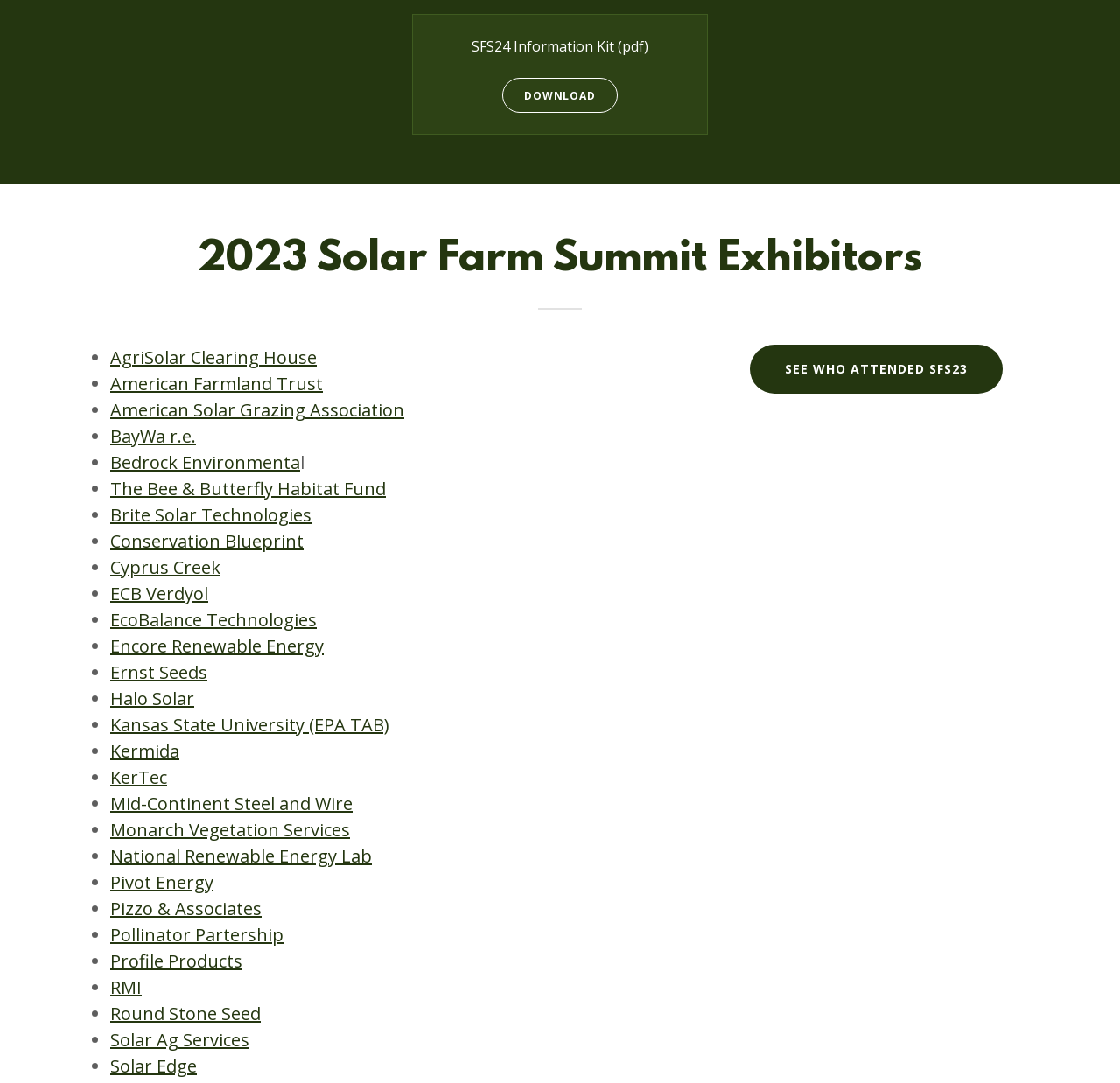Please determine the bounding box coordinates of the element to click in order to execute the following instruction: "visit the AgriSolar Clearing House website". The coordinates should be four float numbers between 0 and 1, specified as [left, top, right, bottom].

[0.098, 0.319, 0.283, 0.341]